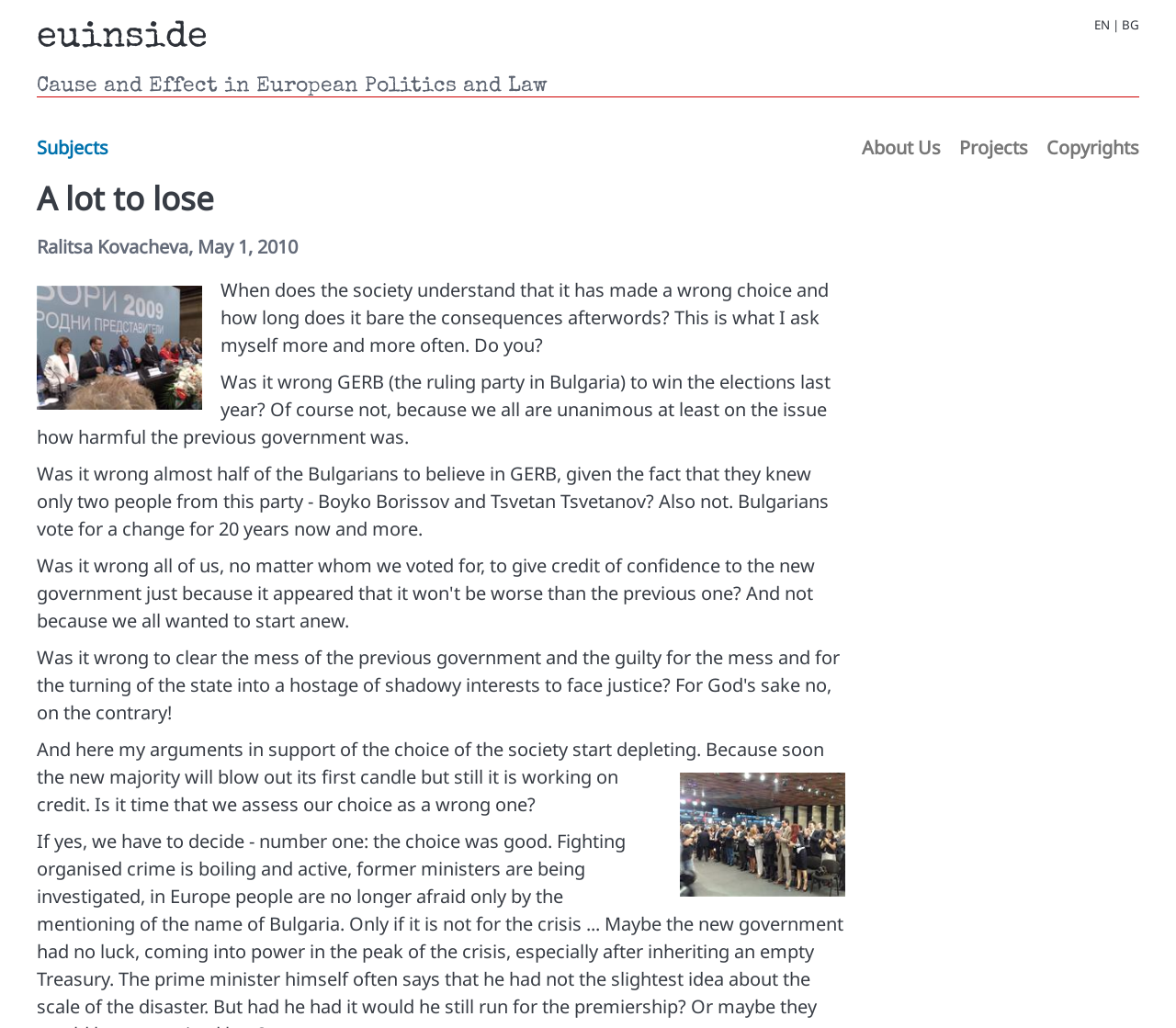Elaborate on the information and visuals displayed on the webpage.

The webpage appears to be a blog or opinion article page. At the top, there is a heading that reads "euinside EN | BG" with links to "euinside", "EN", and "BG" positioned horizontally next to each other. Below this, there is a larger heading that states "Cause and Effect in European Politics and Law". 

Underneath, there are four links arranged horizontally: "Subjects", "About Us", "Projects", and "Copyrights". 

The main content of the page is an article with a heading "A lot to lose" followed by the author's name "Ralitsa Kovacheva, May 1, 2010". The article consists of five paragraphs of text. The first paragraph asks a question about when society realizes it has made a wrong choice and how long it takes to bear the consequences. The following paragraphs discuss the Bulgarian ruling party GERB, the elections, and the society's choice. 

The text is arranged in a single column, with each paragraph positioned below the previous one. There are no images on the page.